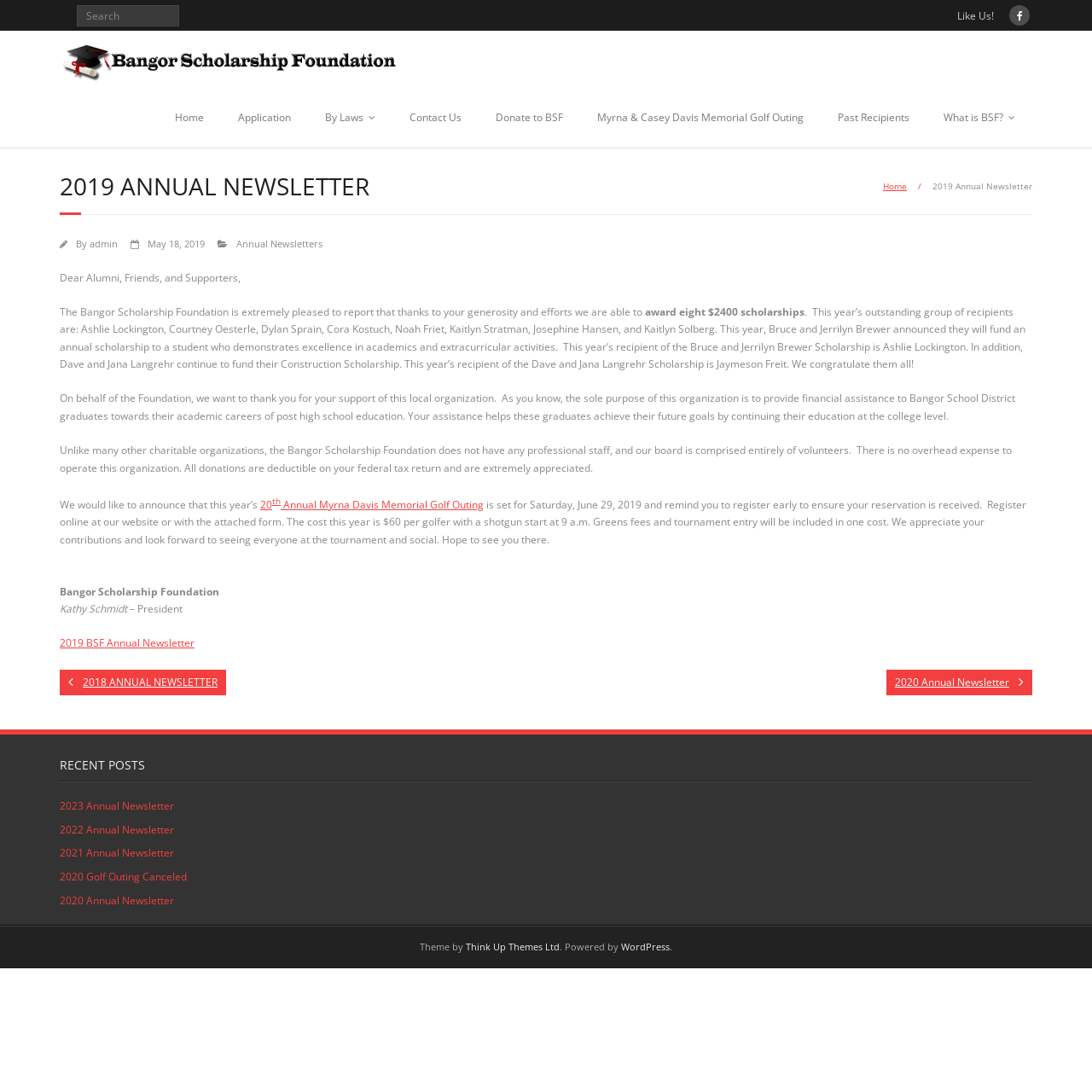What is the name of the organization?
Using the information from the image, answer the question thoroughly.

The name of the organization can be found in the header section of the webpage, where it is written as 'Bangor Scholarship Foundation'.